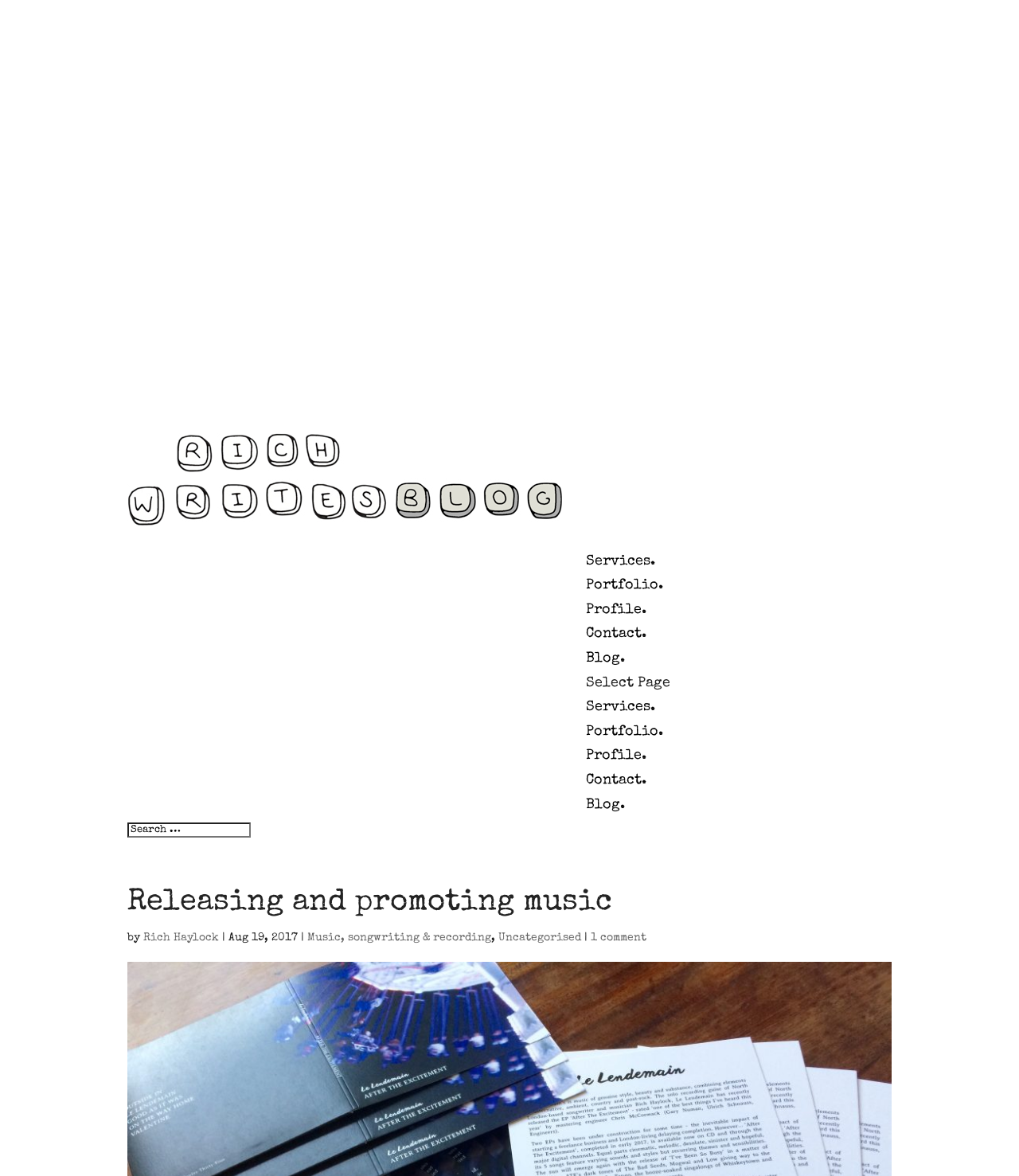Reply to the question below using a single word or brief phrase:
Who is the author of the blog post?

Rich Haylock